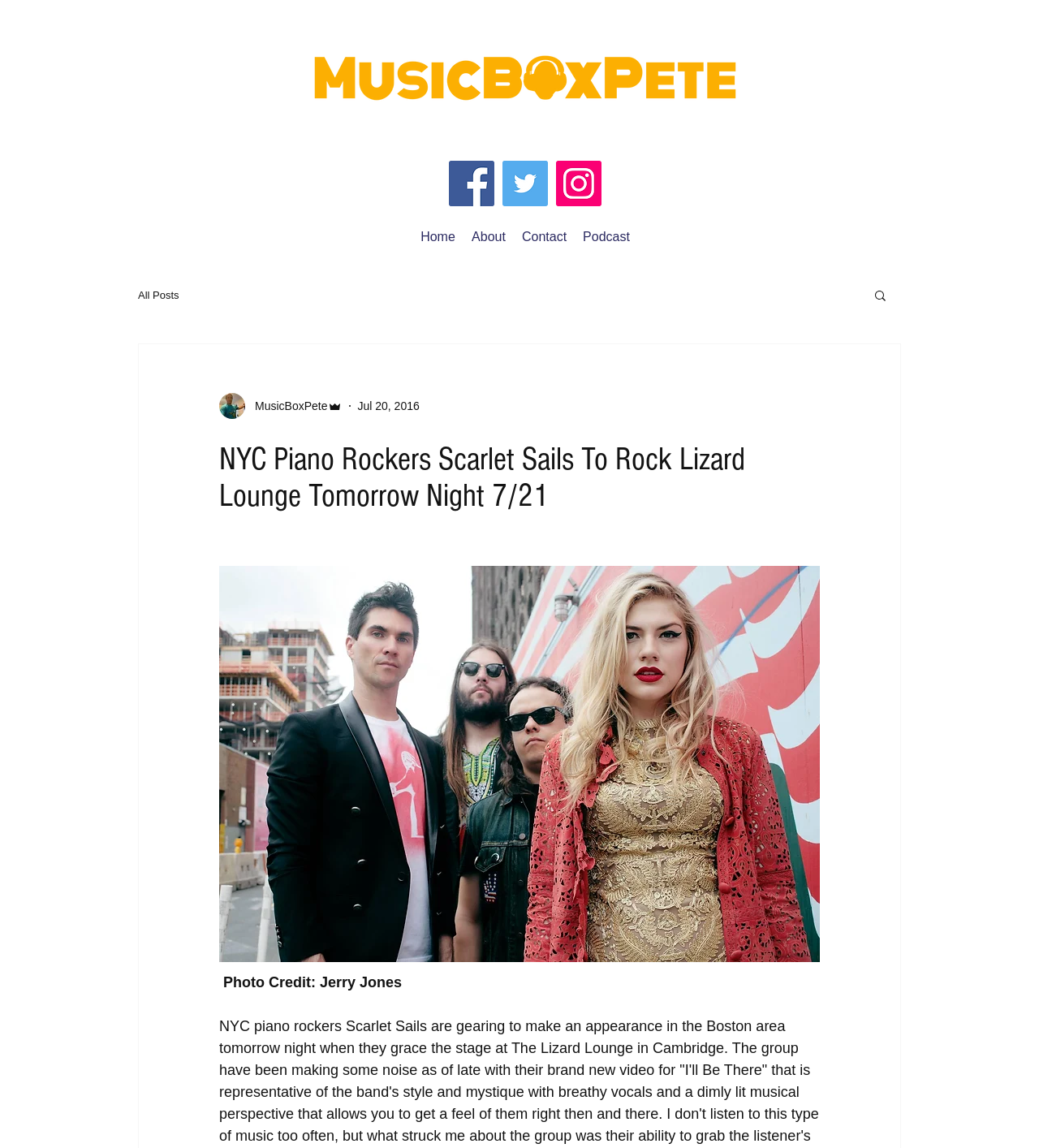What social media platforms are available?
From the screenshot, supply a one-word or short-phrase answer.

Facebook, Twitter, Instagram